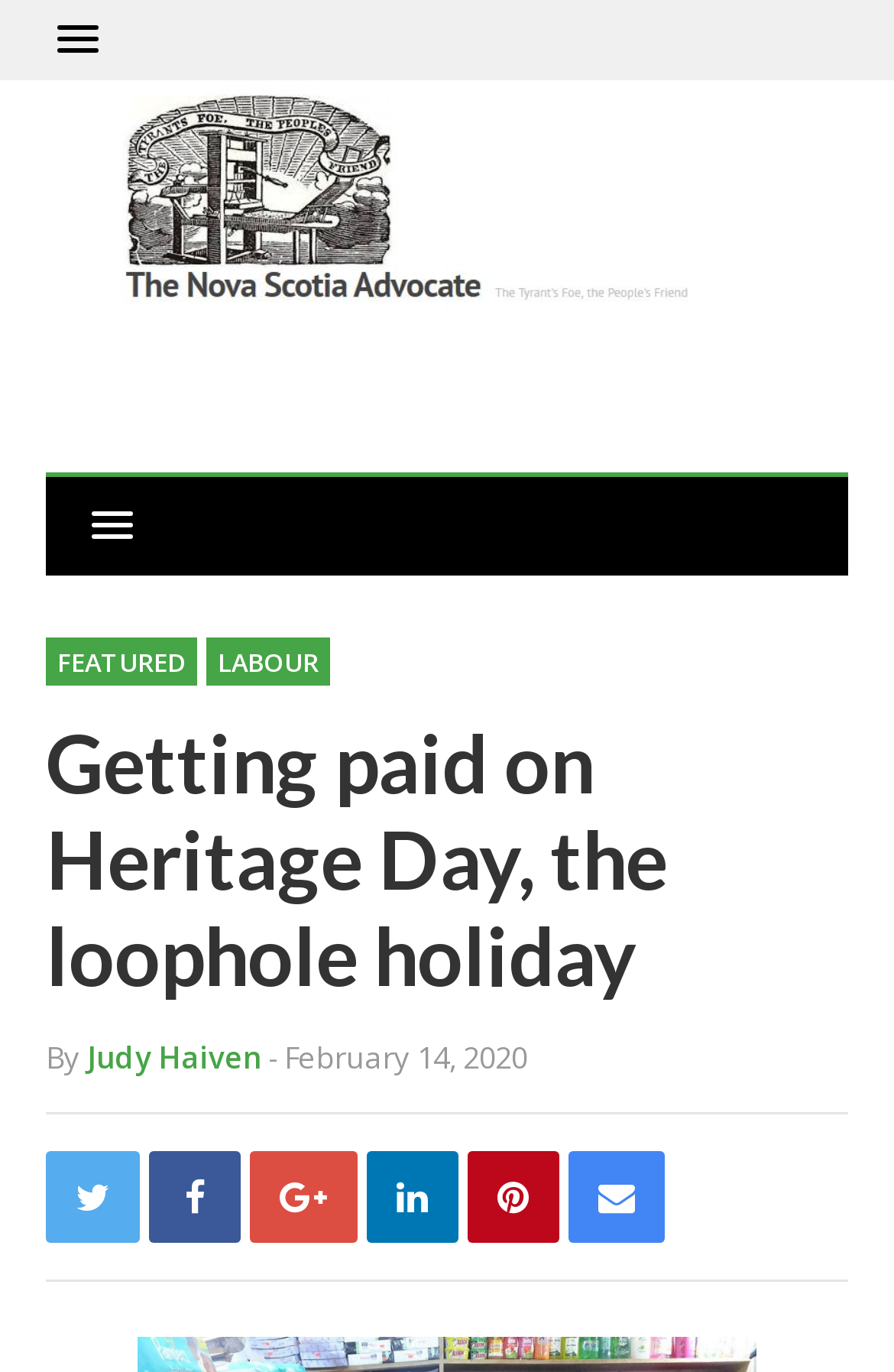Return the bounding box coordinates of the UI element that corresponds to this description: "alt="Nova Scotia Advocate"". The coordinates must be given as four float numbers in the range of 0 and 1, [left, top, right, bottom].

[0.051, 0.058, 0.949, 0.345]